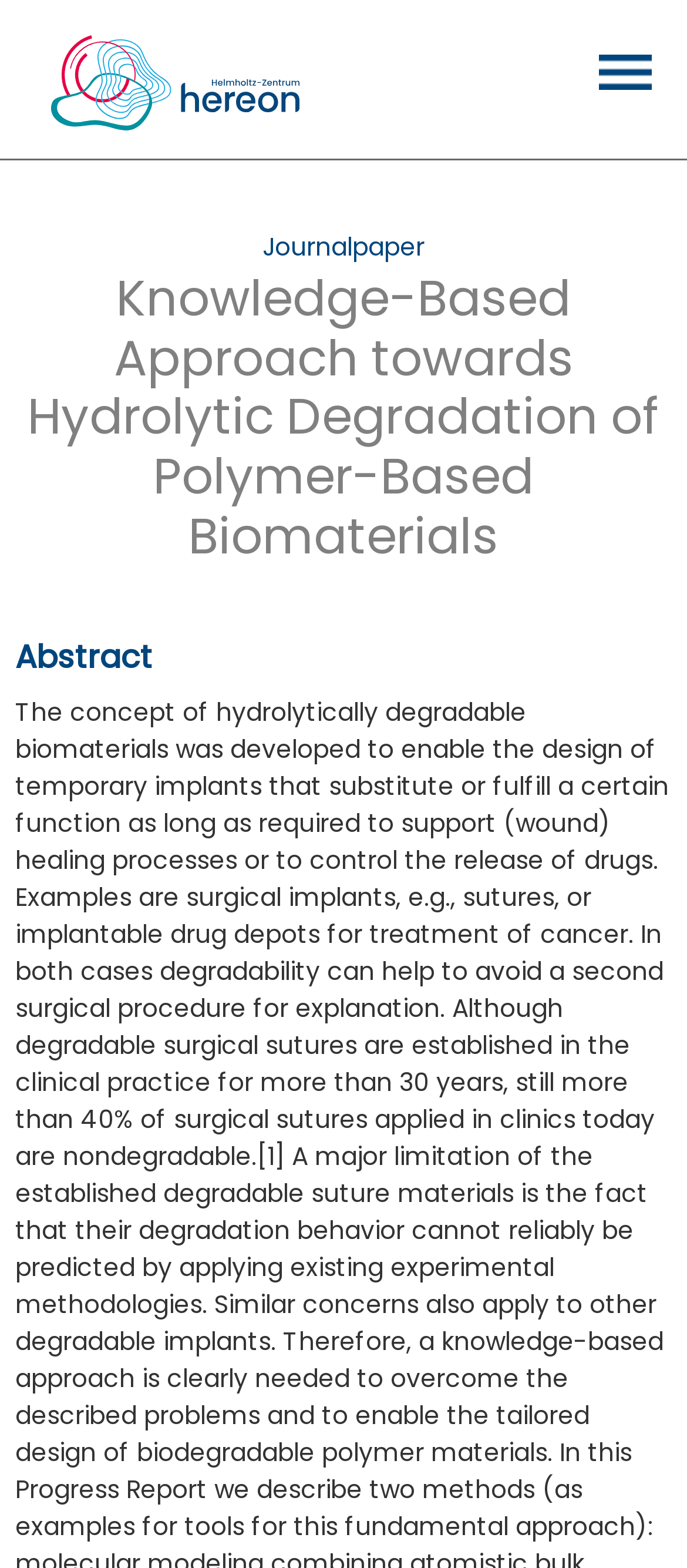What type of publication is presented on this page? Refer to the image and provide a one-word or short phrase answer.

Journal paper